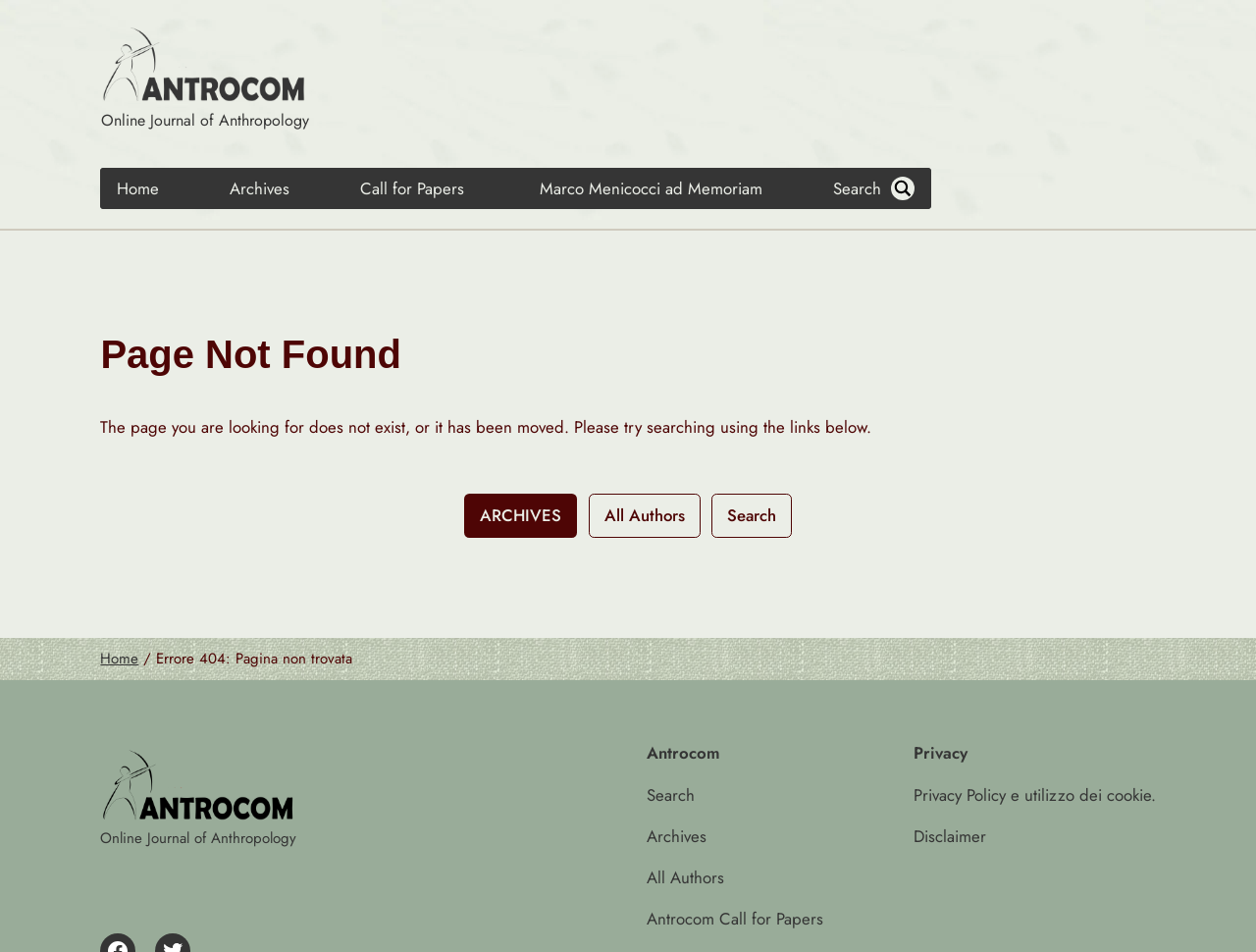Determine the bounding box coordinates of the region I should click to achieve the following instruction: "read privacy policy". Ensure the bounding box coordinates are four float numbers between 0 and 1, i.e., [left, top, right, bottom].

[0.727, 0.821, 0.92, 0.848]